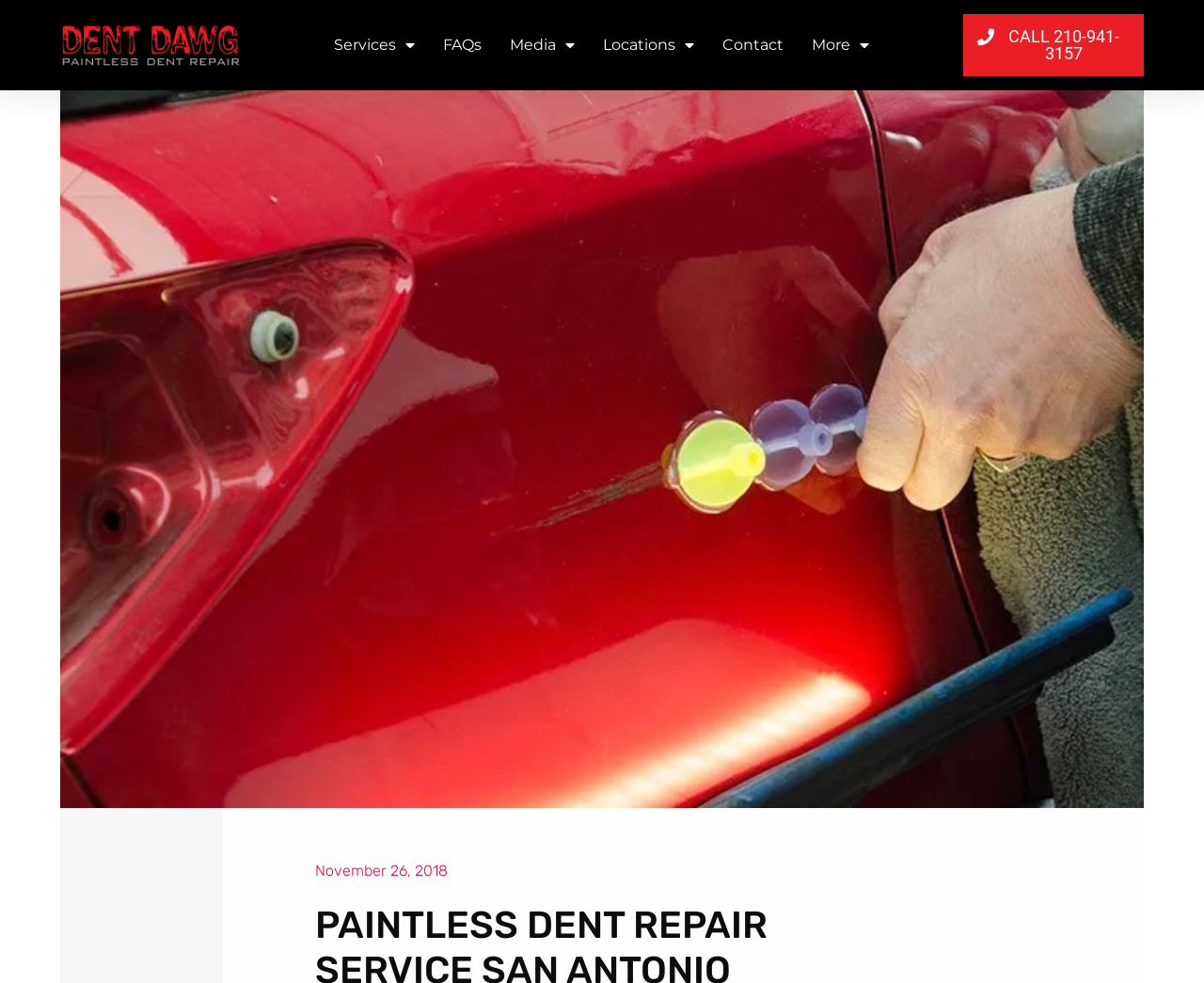Describe the webpage meticulously, covering all significant aspects.

The webpage is about Dent Dawg, a company offering paintless dent repair services in San Antonio. At the top left corner, there is a link to skip to the content. Next to it, on the top left, is the company's logo, which is an image. 

On the top navigation bar, there are several links, including "Services", "FAQs", "Media", "Locations", "Contact", and "More", all of which are positioned from left to right. Some of these links have dropdown menus. 

On the right side of the top navigation bar, there is a call-to-action link to call the company at 210-941-3157. 

Below the navigation bar, there is a large image that takes up most of the page, showcasing dent removal. At the bottom of the page, there is a timestamp indicating November 26, 2018.